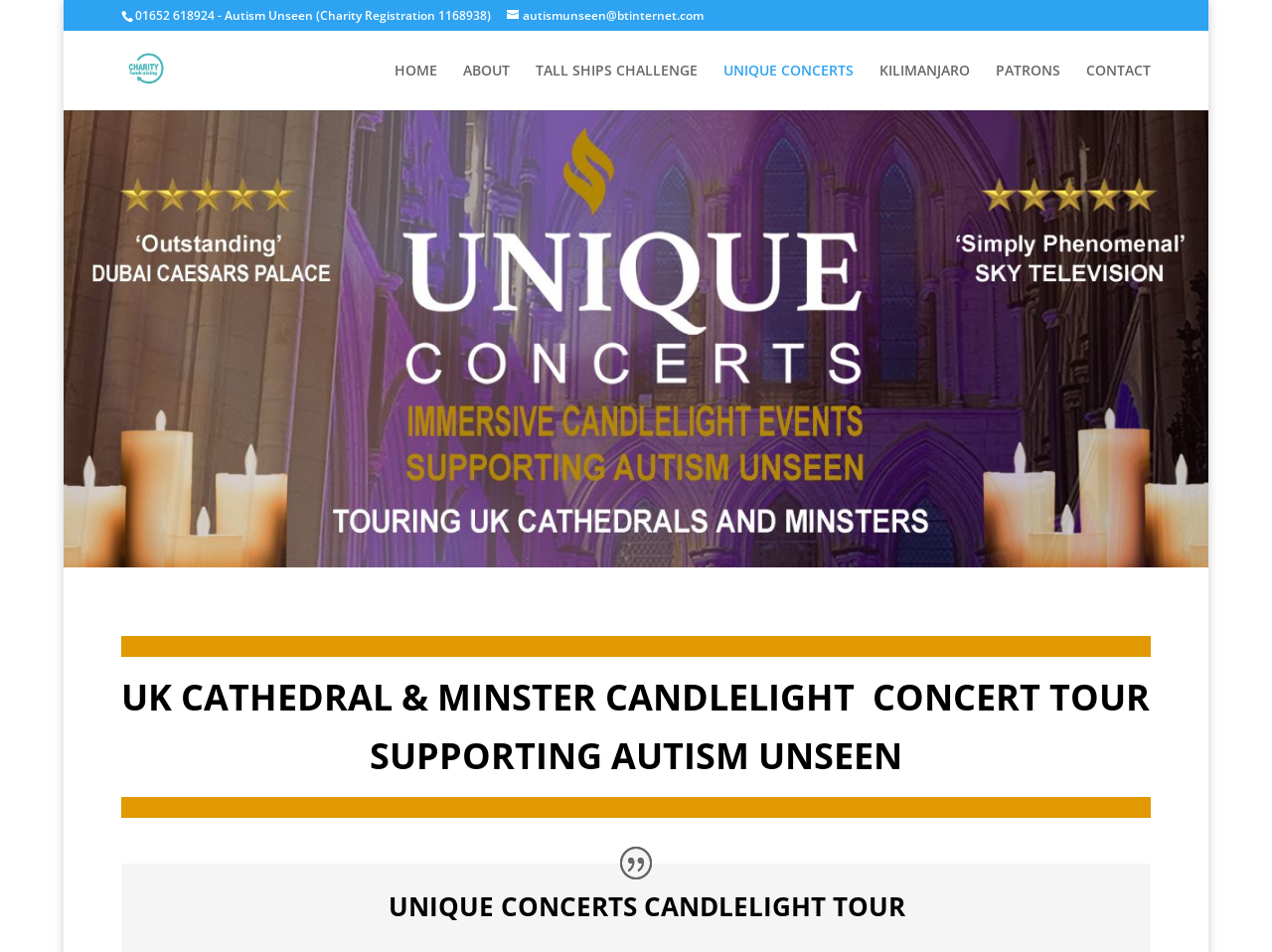Identify the bounding box for the element characterized by the following description: "KILIMANJARO".

[0.692, 0.067, 0.763, 0.116]